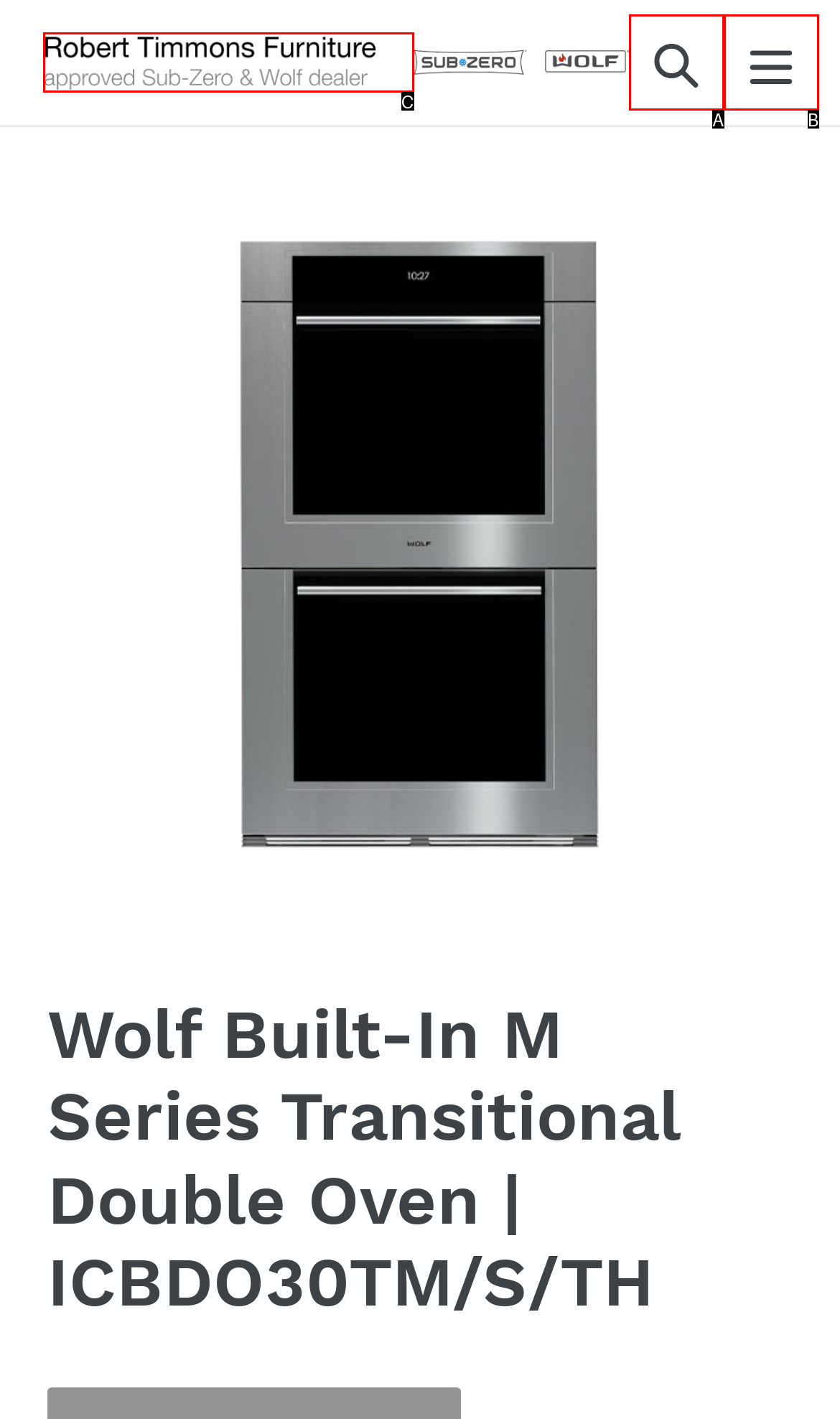Based on the element described as: parent_node: Search aria-label="Menu"
Find and respond with the letter of the correct UI element.

B